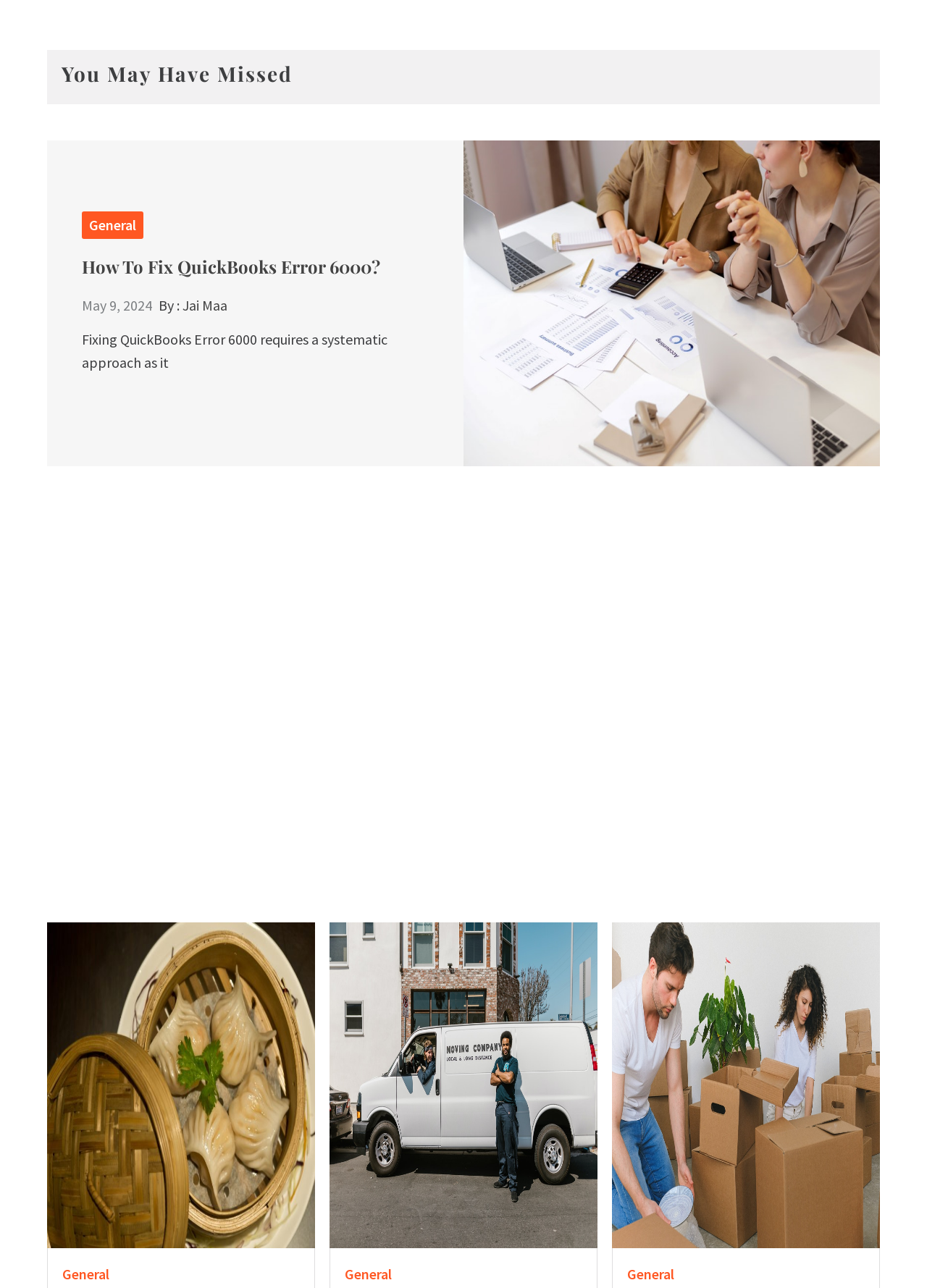What is the category of the article '5 effects To Consider before Hiring the Stylish Packers and Movers'?
From the image, respond using a single word or phrase.

General